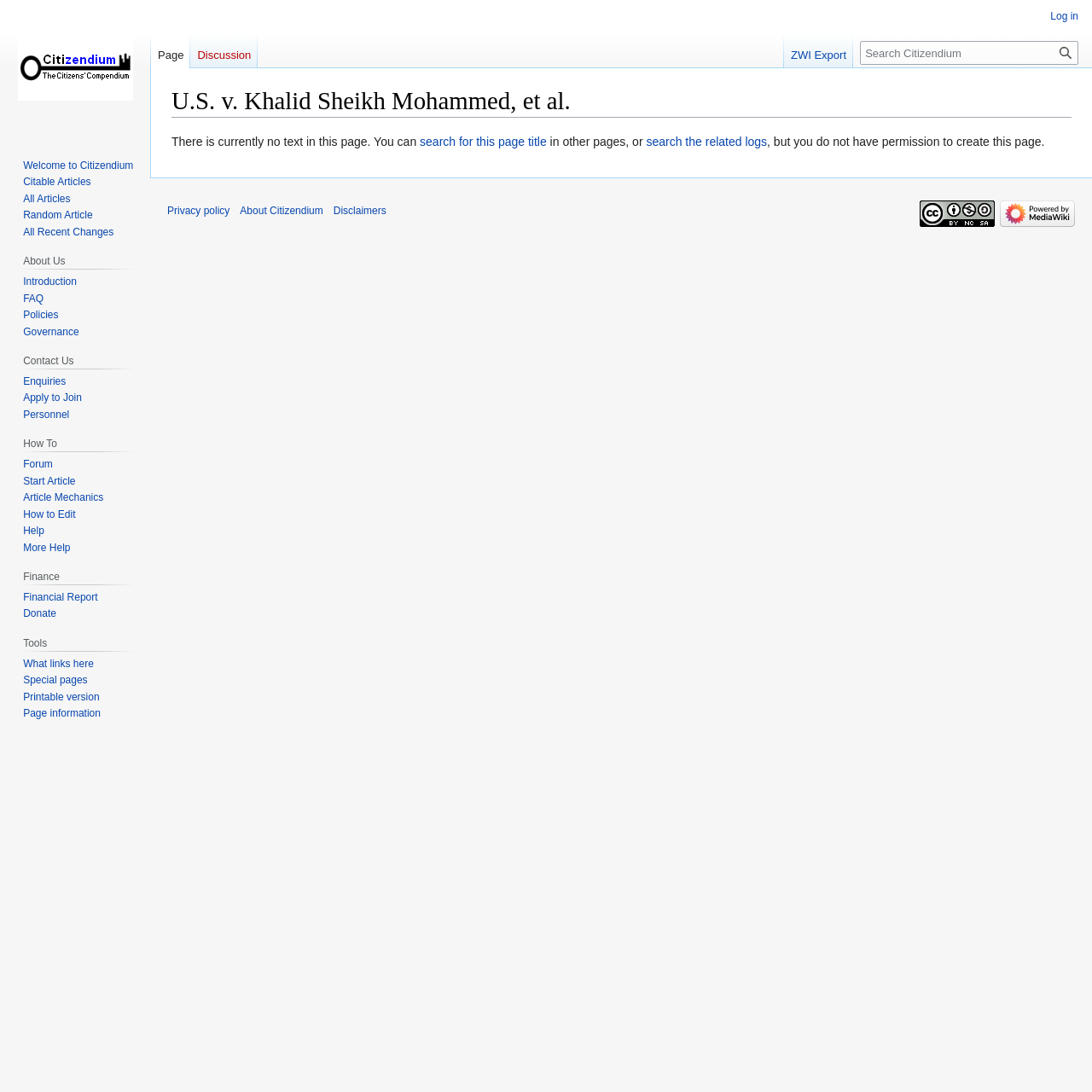Please identify the bounding box coordinates of the element I should click to complete this instruction: 'Search Citizendium'. The coordinates should be given as four float numbers between 0 and 1, like this: [left, top, right, bottom].

[0.788, 0.038, 0.988, 0.059]